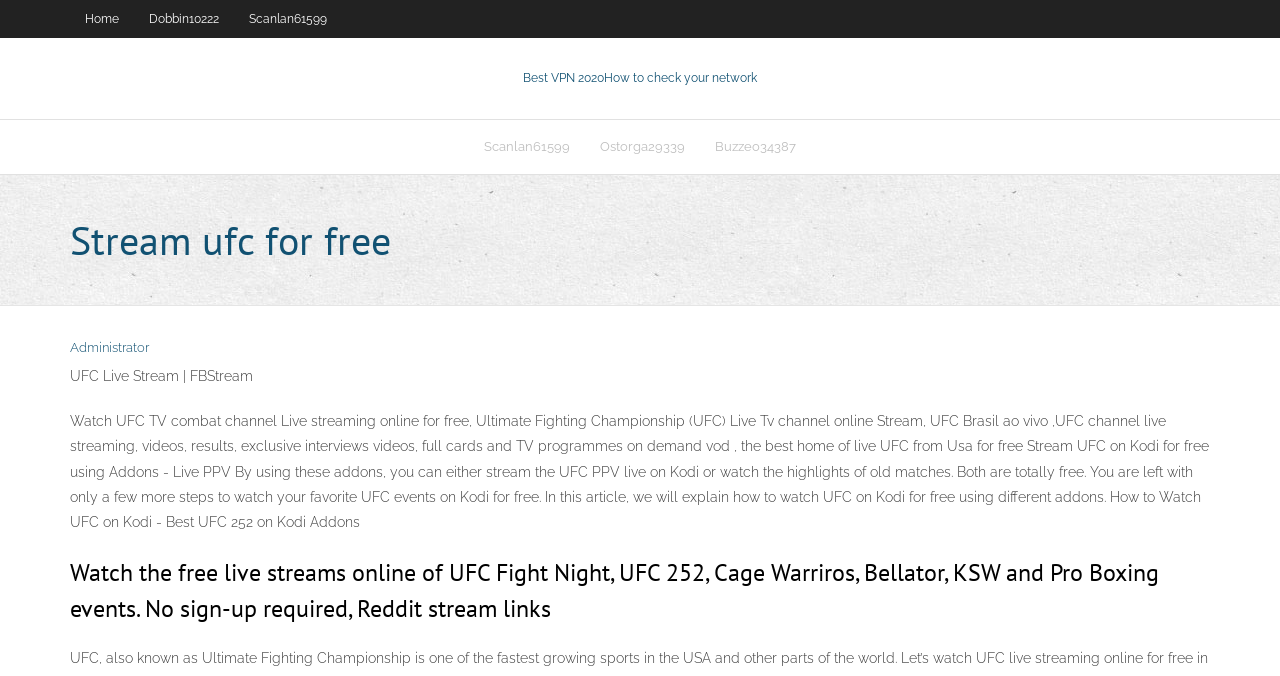What is the main topic of this webpage?
Please respond to the question thoroughly and include all relevant details.

Based on the webpage content, especially the heading 'Stream ufc for free' and the text 'Watch UFC TV combat channel Live streaming online for free', it is clear that the main topic of this webpage is about UFC live streaming.